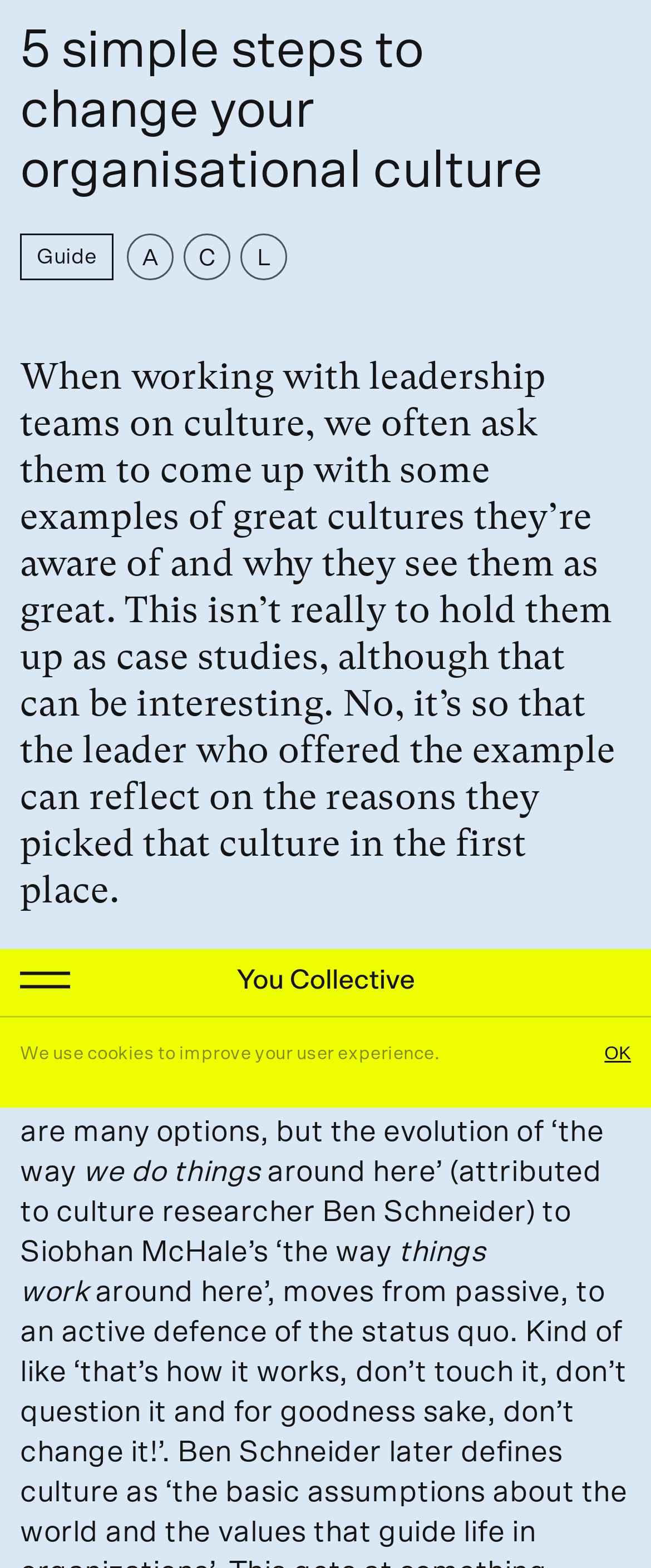Provide the bounding box coordinates for the UI element that is described by this text: "See live article". The coordinates should be in the form of four float numbers between 0 and 1: [left, top, right, bottom].

None